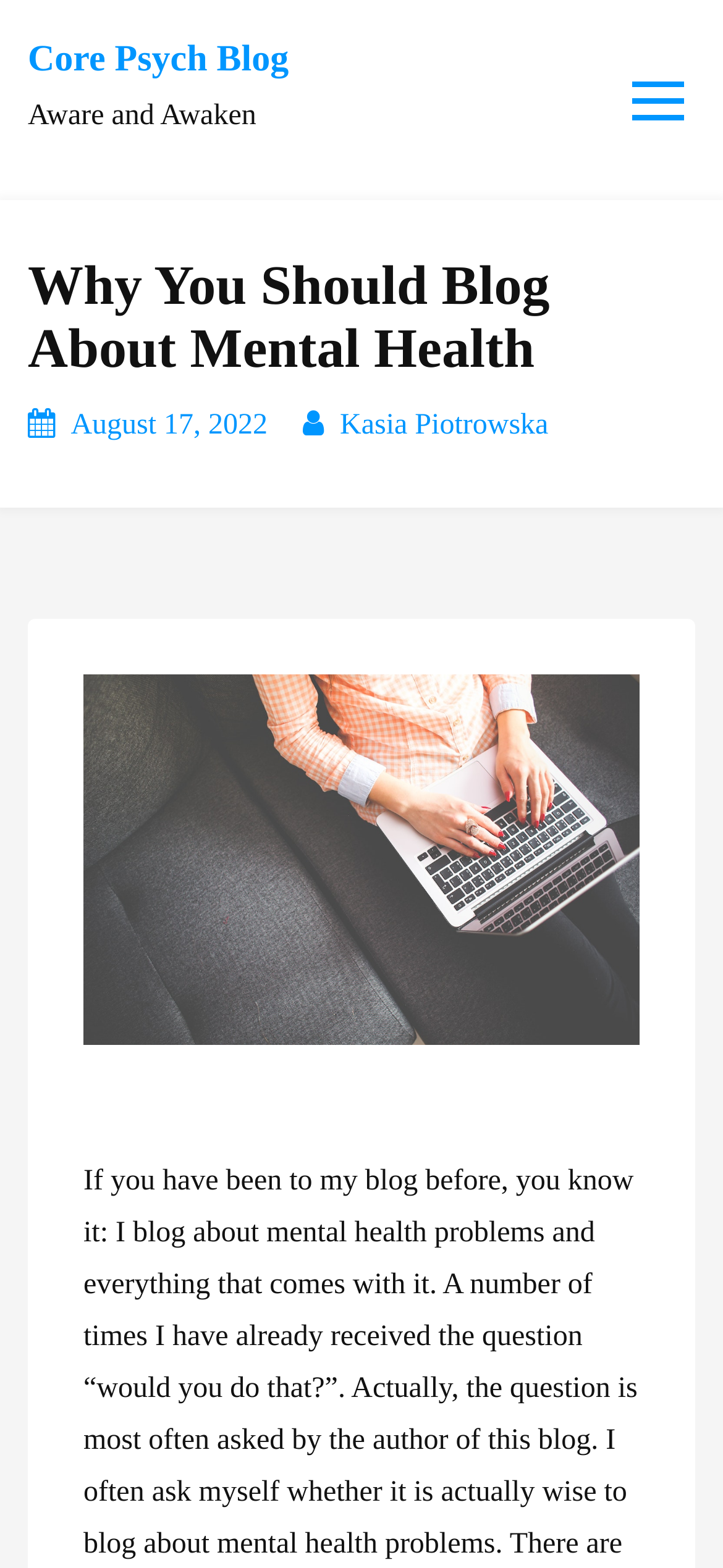Given the element description, predict the bounding box coordinates in the format (top-left x, top-left y, bottom-right x, bottom-right y). Make sure all values are between 0 and 1. Here is the element description: Kasia Piotrowska

[0.47, 0.261, 0.758, 0.281]